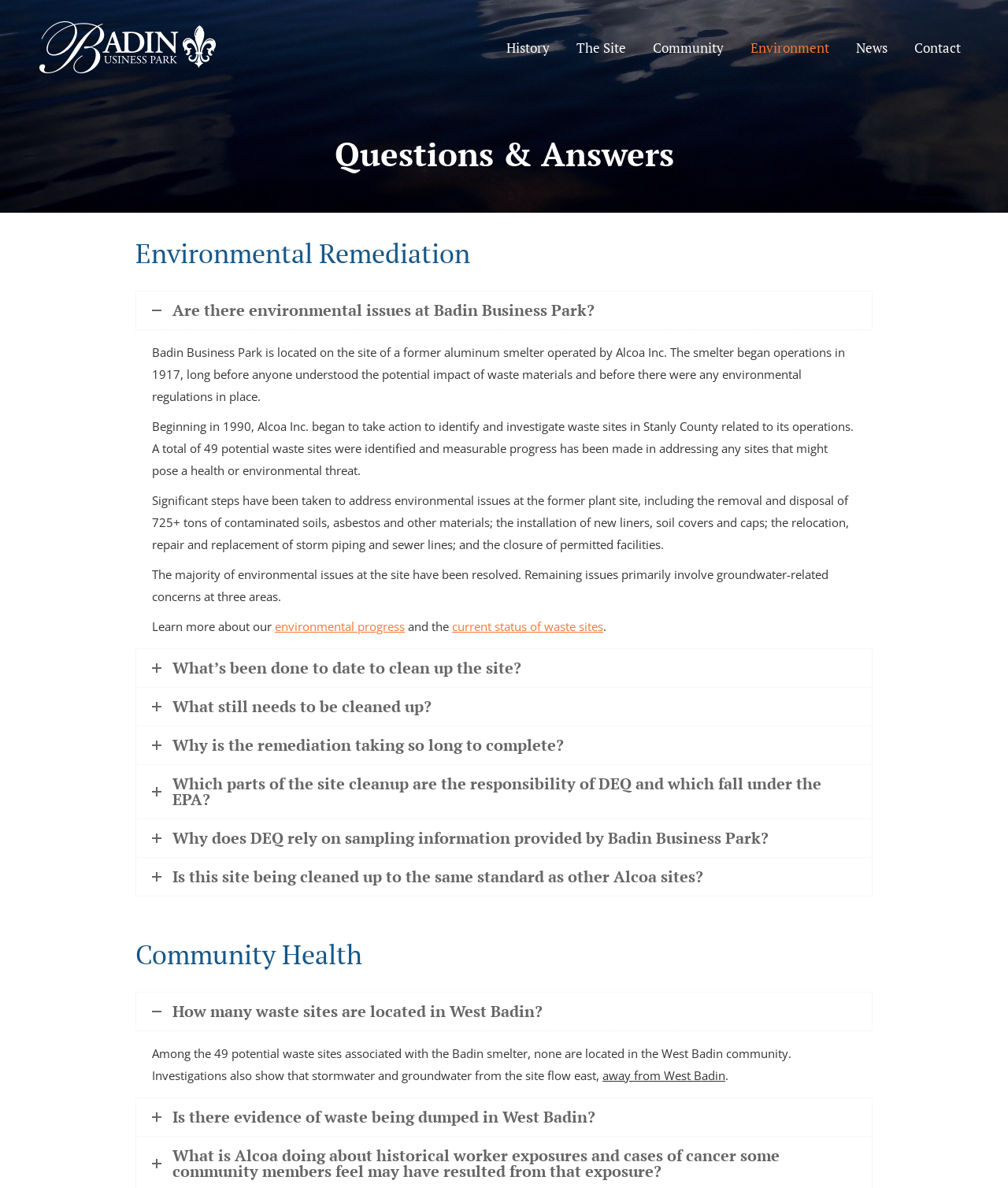What is being done to address environmental issues at the site?
Please provide a comprehensive answer based on the information in the image.

The webpage lists several actions taken to address environmental issues, including the removal and disposal of 725+ tons of contaminated soils, asbestos and other materials; the installation of new liners, soil covers and caps; the relocation, repair and replacement of storm piping and sewer lines; and the closure of permitted facilities.